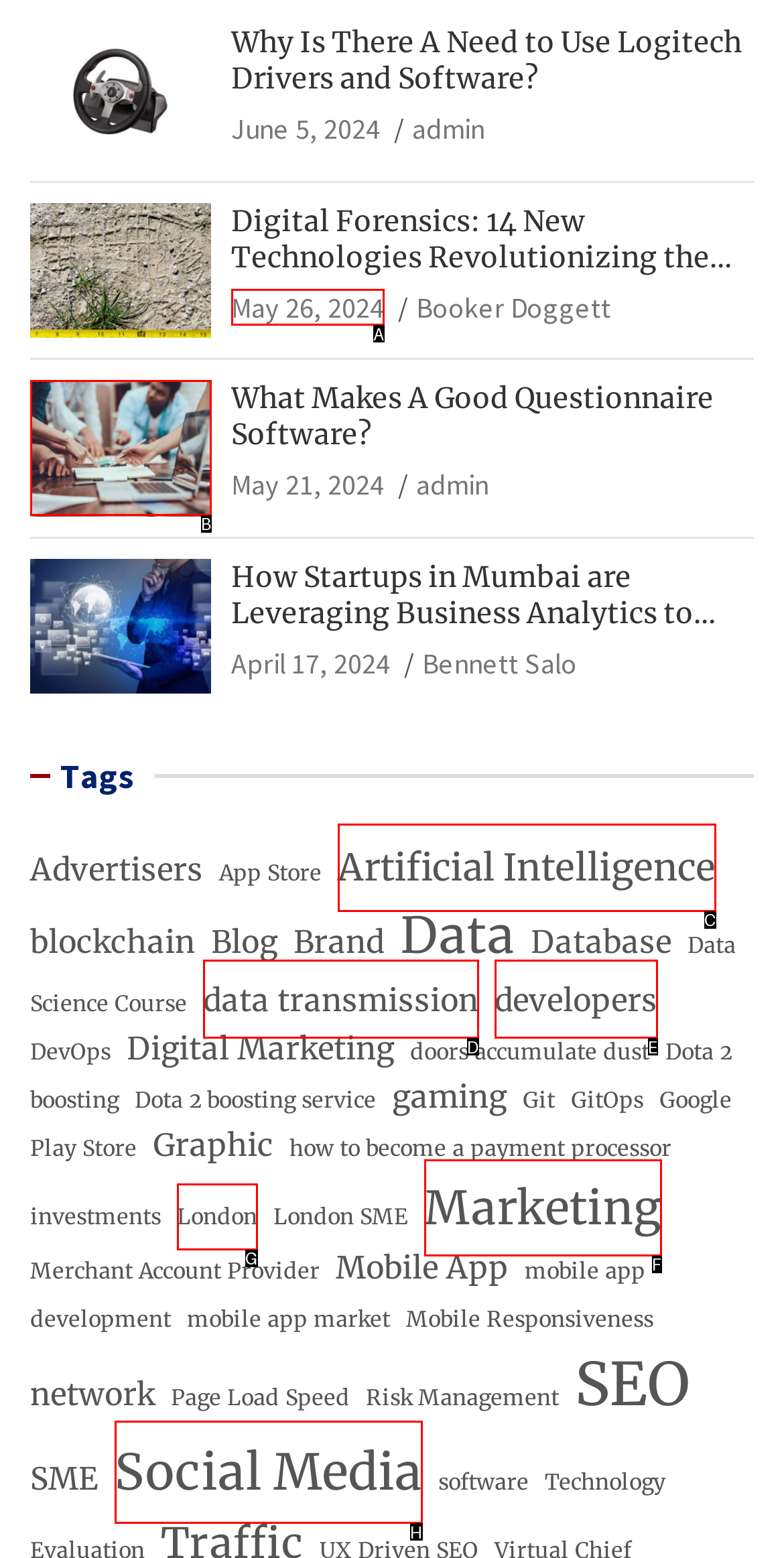Indicate which UI element needs to be clicked to fulfill the task: Explore the tag 'Artificial Intelligence'
Answer with the letter of the chosen option from the available choices directly.

C